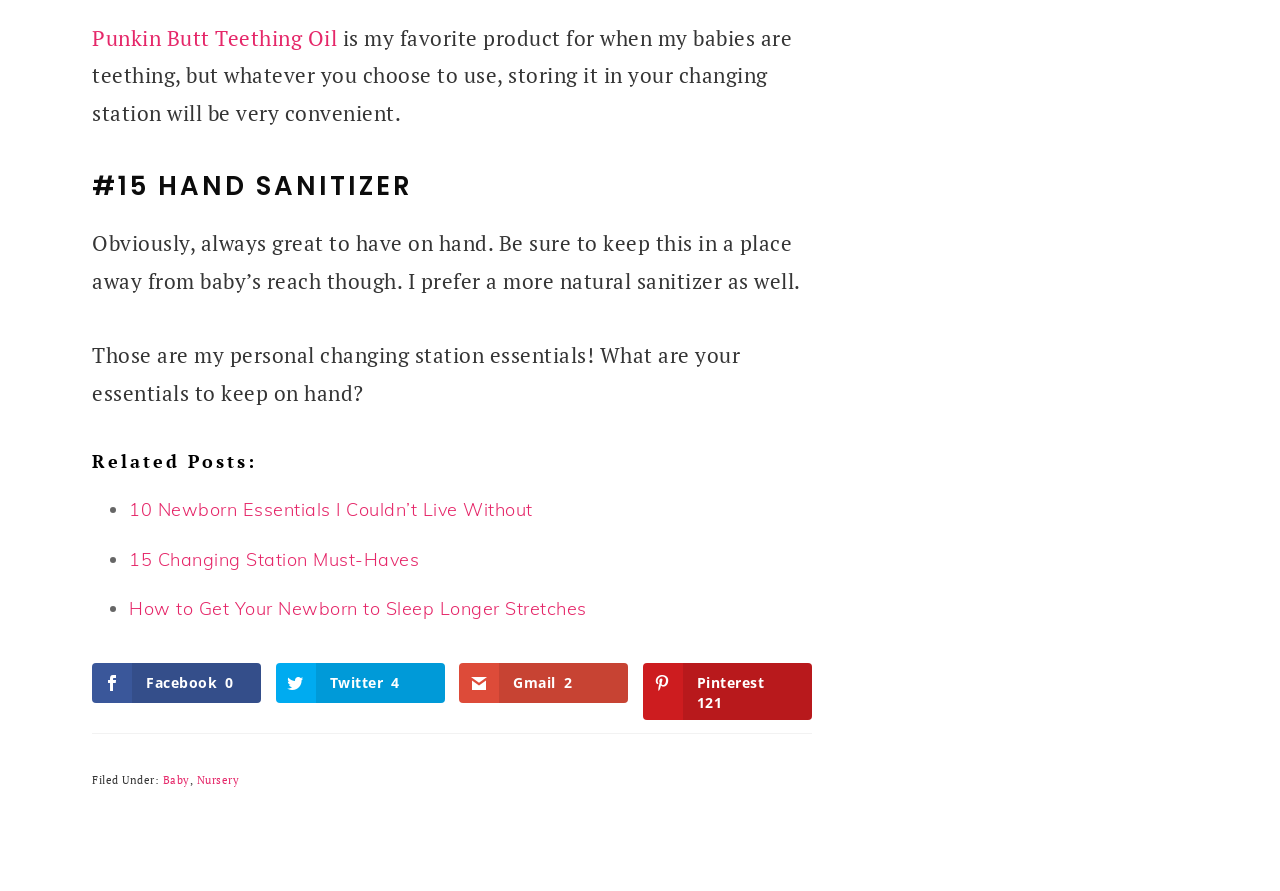Please examine the image and provide a detailed answer to the question: How many related posts are listed?

The webpage has a section titled 'Related Posts:' which lists three links: '10 Newborn Essentials I Couldn’t Live Without', '15 Changing Station Must-Haves', and 'How to Get Your Newborn to Sleep Longer Stretches'.